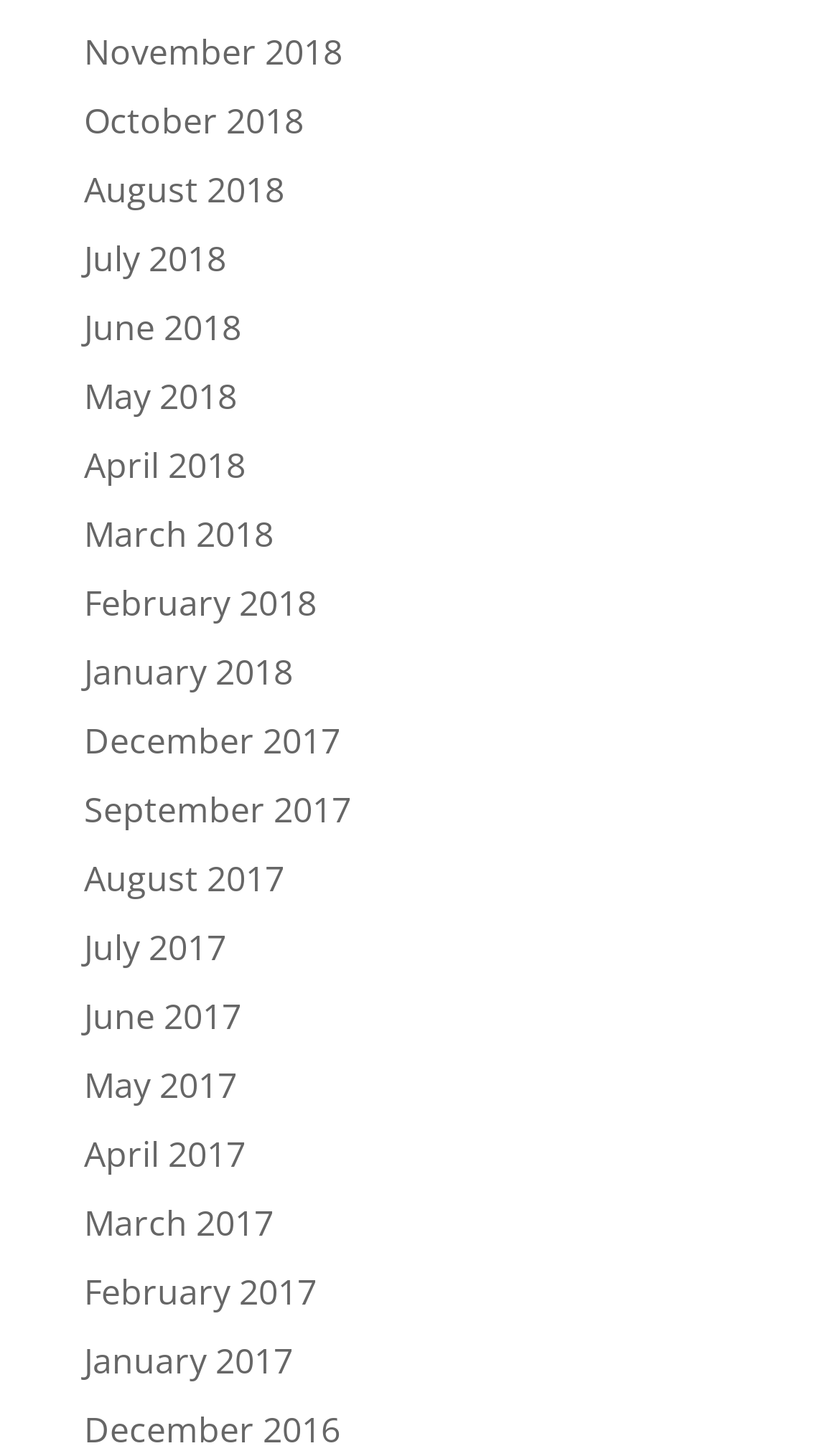Indicate the bounding box coordinates of the element that needs to be clicked to satisfy the following instruction: "view January 2017". The coordinates should be four float numbers between 0 and 1, i.e., [left, top, right, bottom].

[0.1, 0.918, 0.349, 0.951]